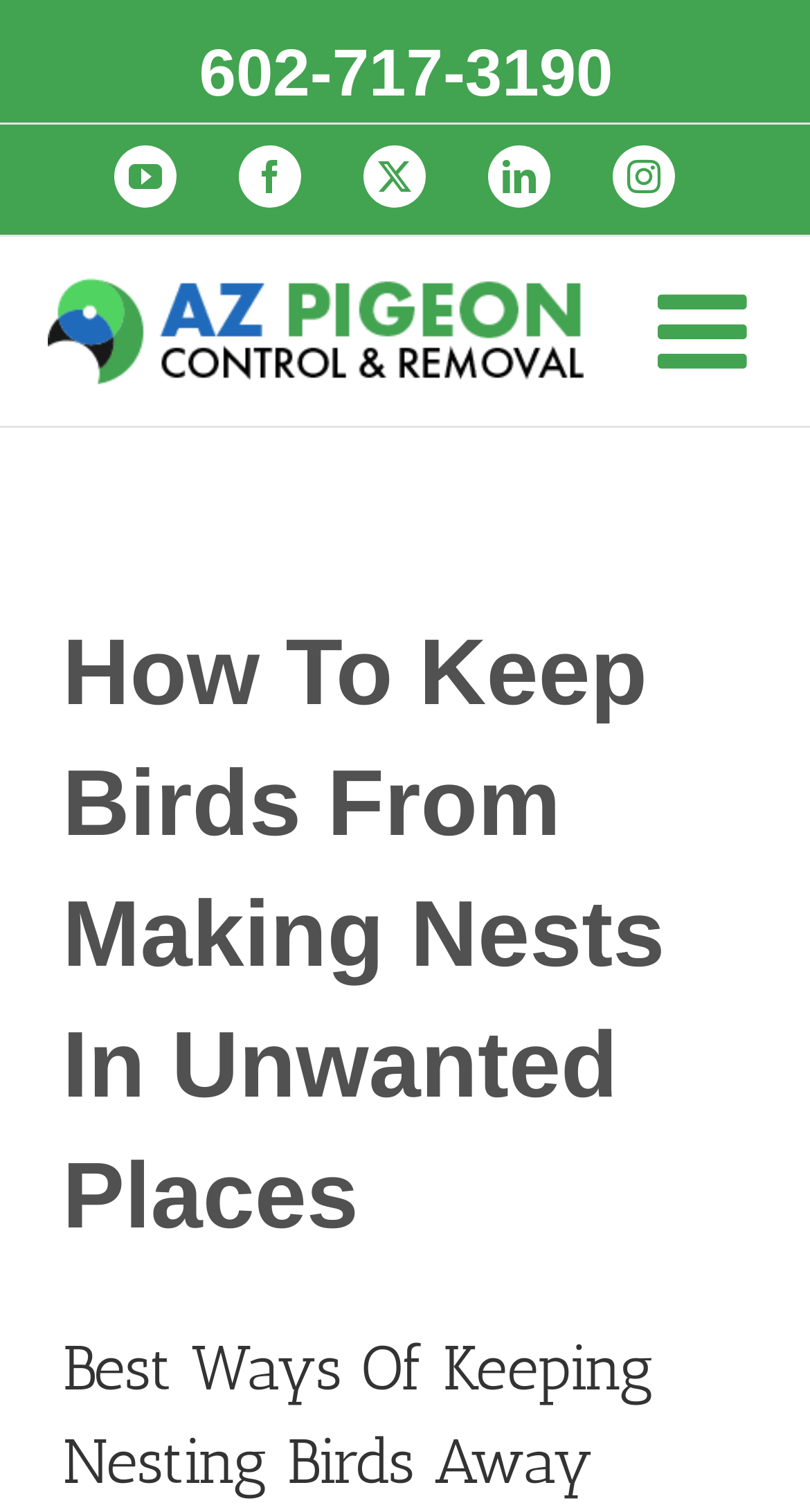How many social media links are on the top navigation?
Examine the screenshot and reply with a single word or phrase.

5